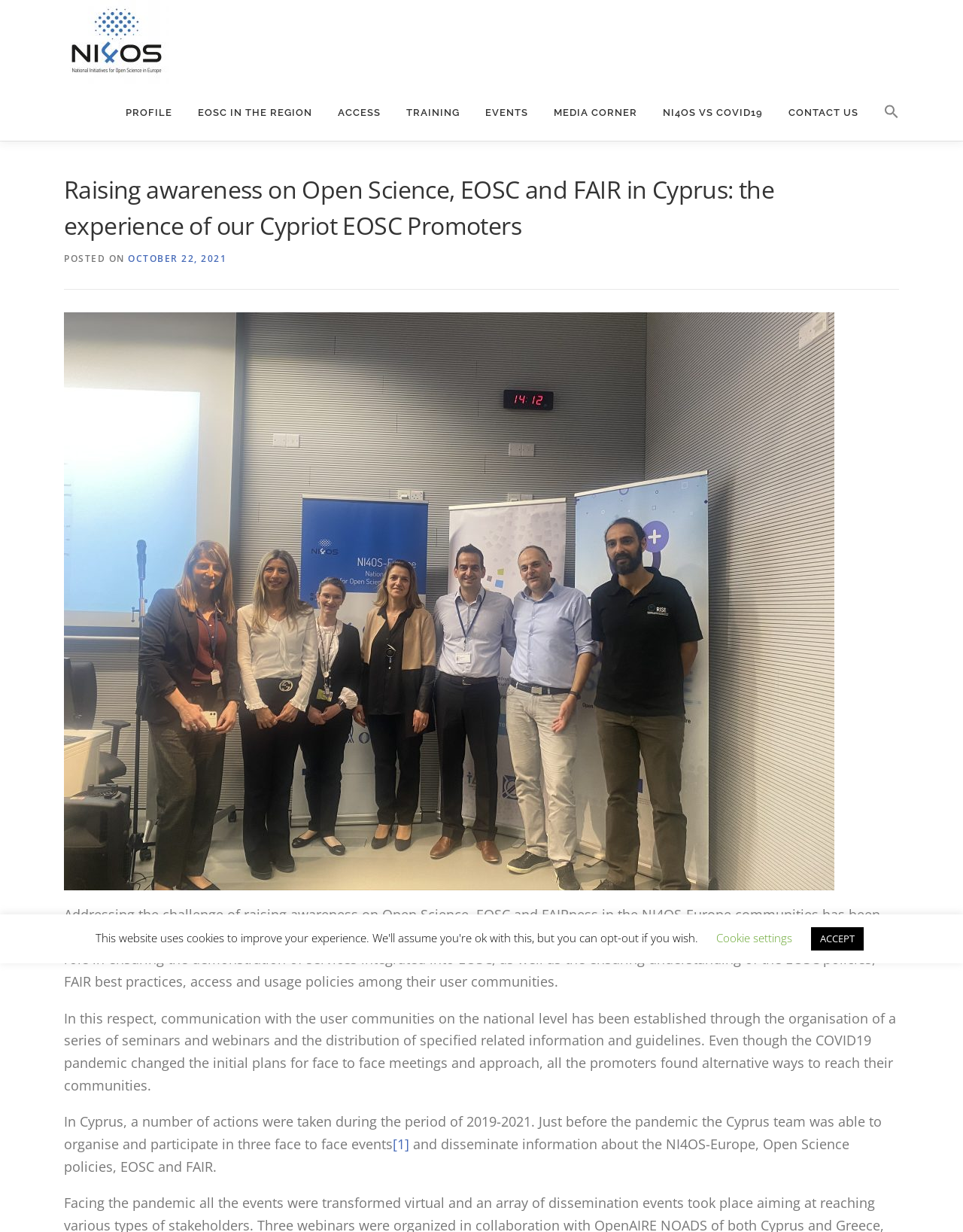Identify and provide the text of the main header on the webpage.

Raising awareness on Open Science, EOSC and FAIR in Cyprus: the experience of our Cypriot EOSC Promoters